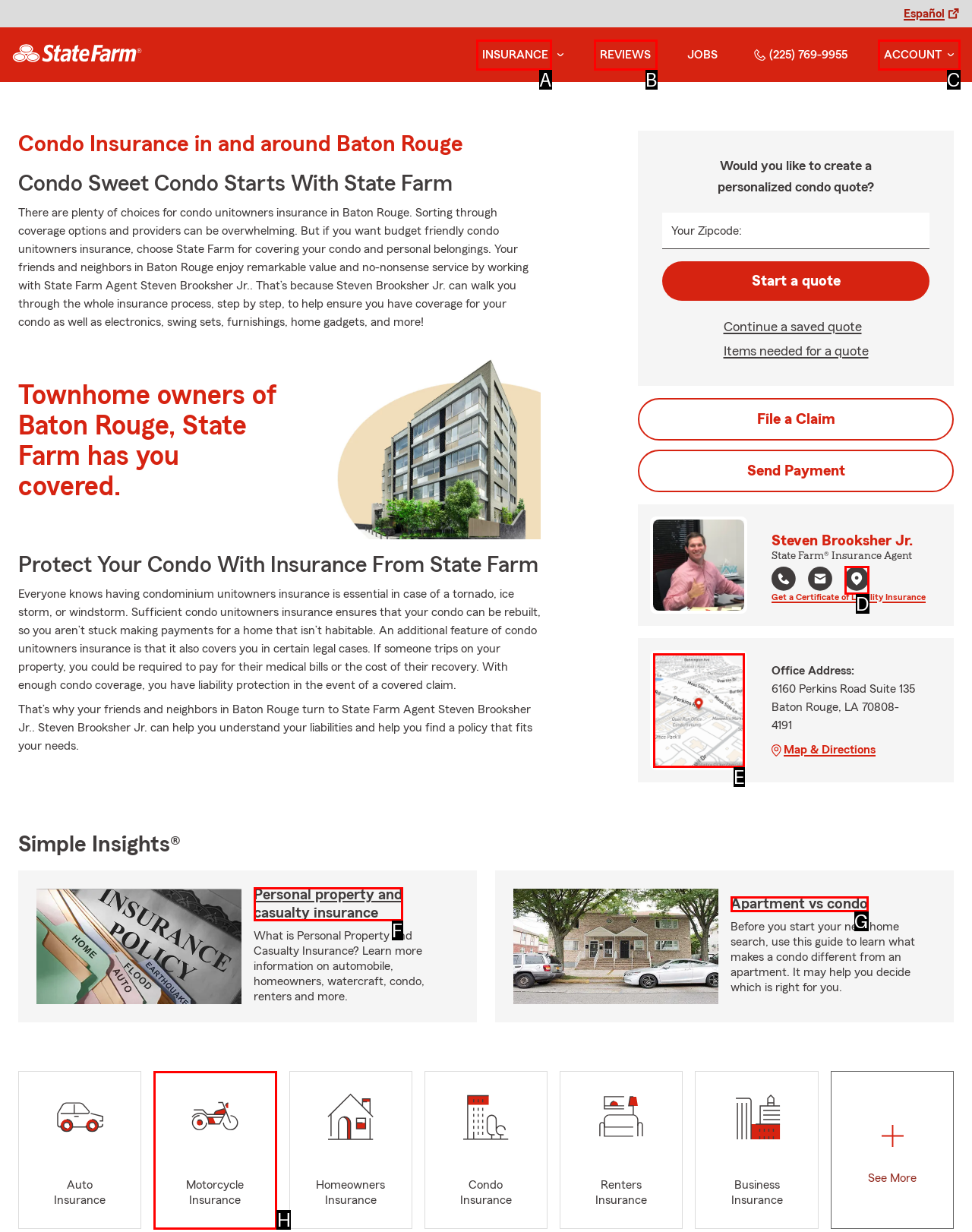Given the description: Metaverse 2030, pick the option that matches best and answer with the corresponding letter directly.

None